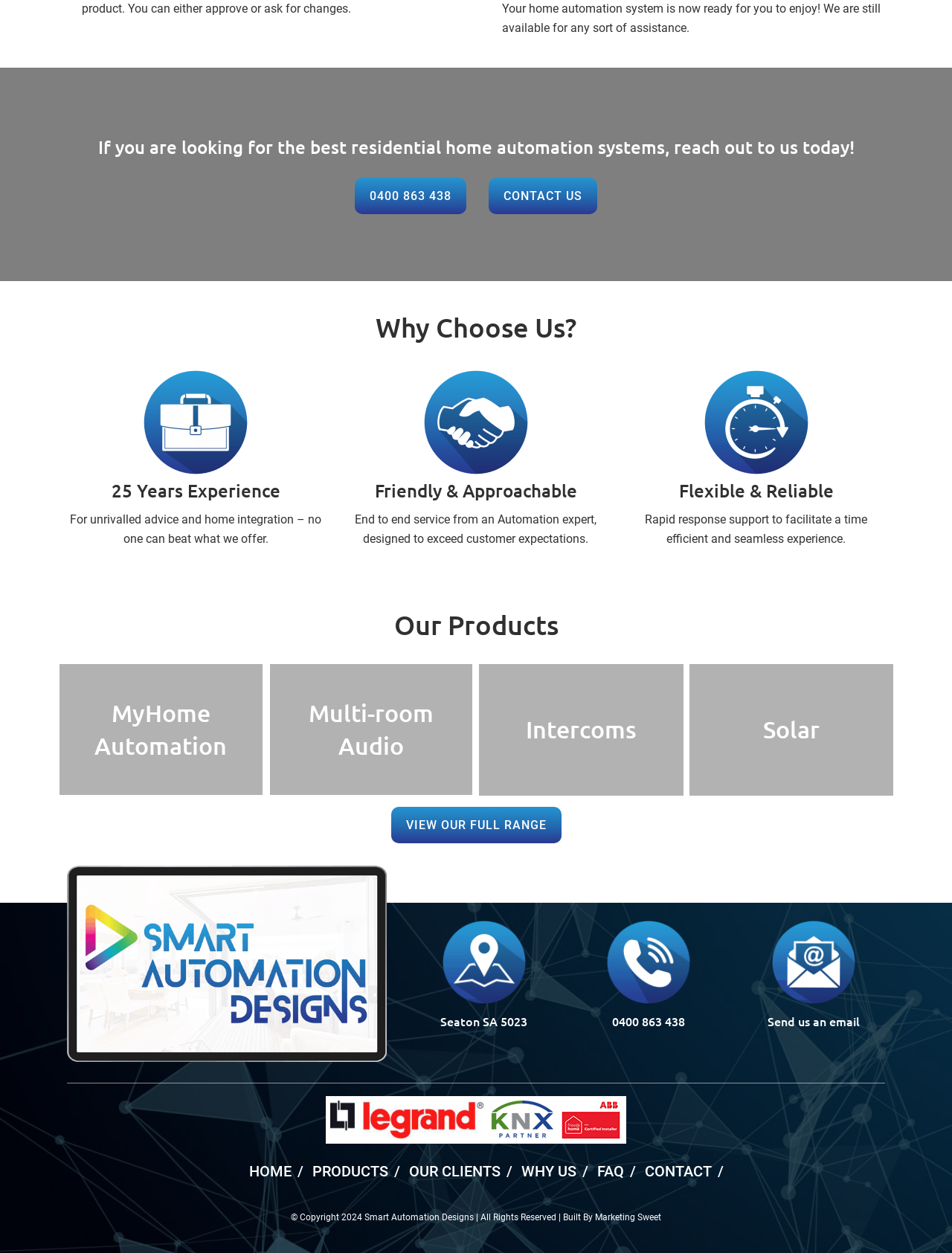Please identify the bounding box coordinates of the element I need to click to follow this instruction: "Contact us".

[0.513, 0.142, 0.627, 0.171]